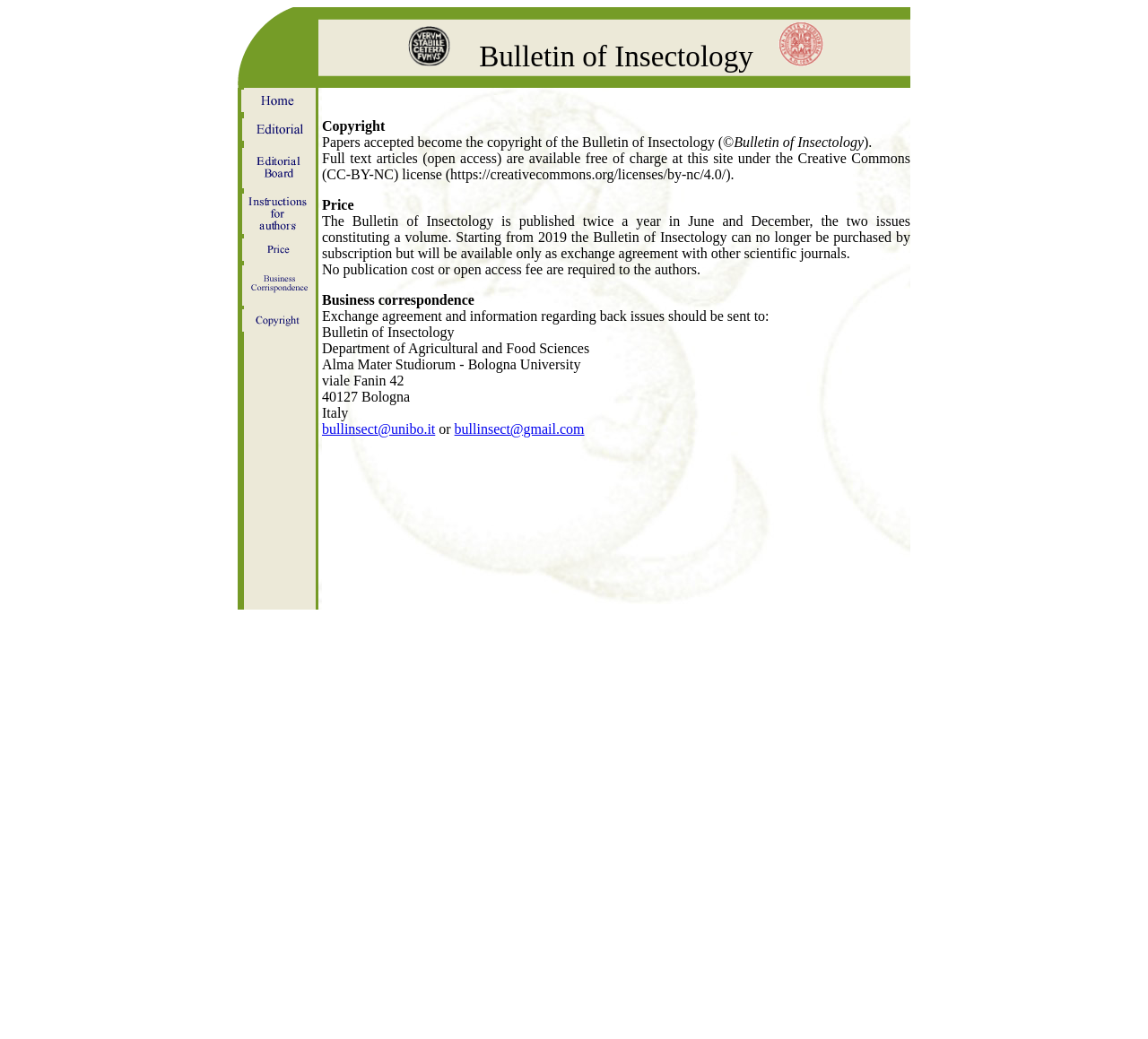How often is the journal published?
Based on the screenshot, respond with a single word or phrase.

Twice a year